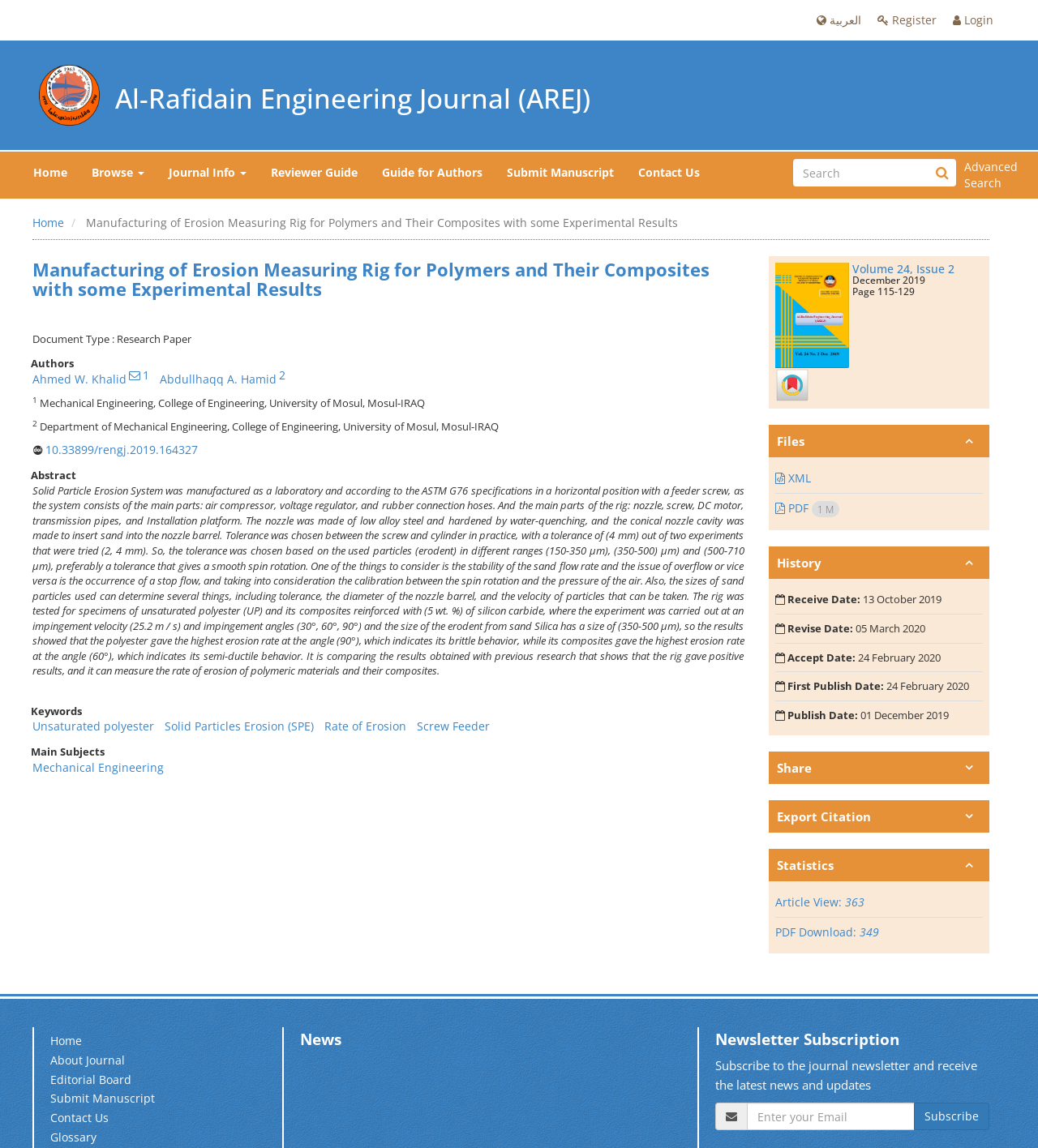Refer to the image and provide an in-depth answer to the question:
What is the title of the research paper?

I found the title of the research paper by looking at the heading element with the text 'Manufacturing of Erosion Measuring Rig for Polymers and Their Composites with some Experimental Results' which is located at the top of the webpage.